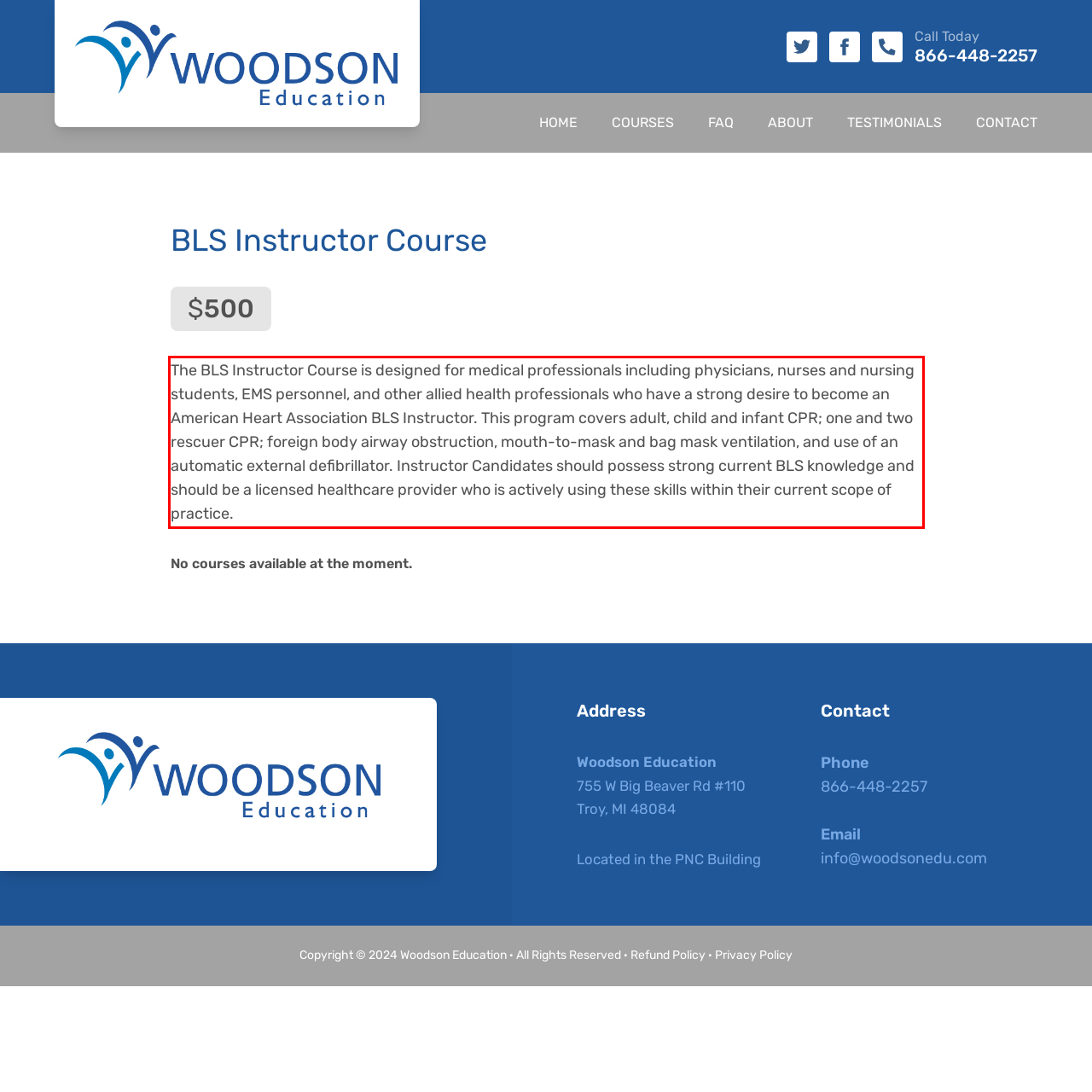There is a UI element on the webpage screenshot marked by a red bounding box. Extract and generate the text content from within this red box.

The BLS Instructor Course is designed for medical professionals including physicians, nurses and nursing students, EMS personnel, and other allied health professionals who have a strong desire to become an American Heart Association BLS Instructor. This program covers adult, child and infant CPR; one and two rescuer CPR; foreign body airway obstruction, mouth-to-mask and bag mask ventilation, and use of an automatic external defibrillator. Instructor Candidates should possess strong current BLS knowledge and should be a licensed healthcare provider who is actively using these skills within their current scope of practice.